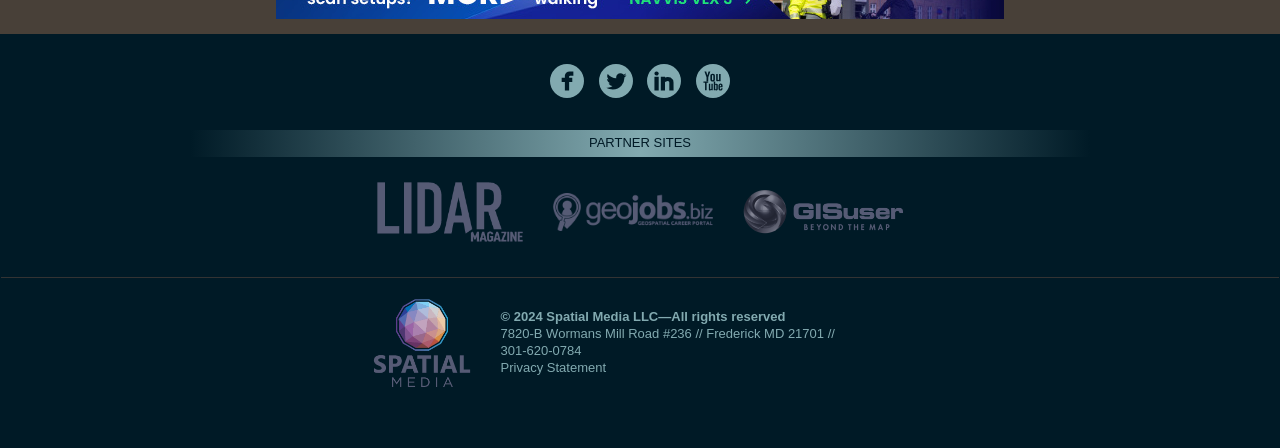Using the webpage screenshot, find the UI element described by Belgiumbe. Provide the bounding box coordinates in the format (top-left x, top-left y, bottom-right x, bottom-right y), ensuring all values are floating point numbers between 0 and 1.

None